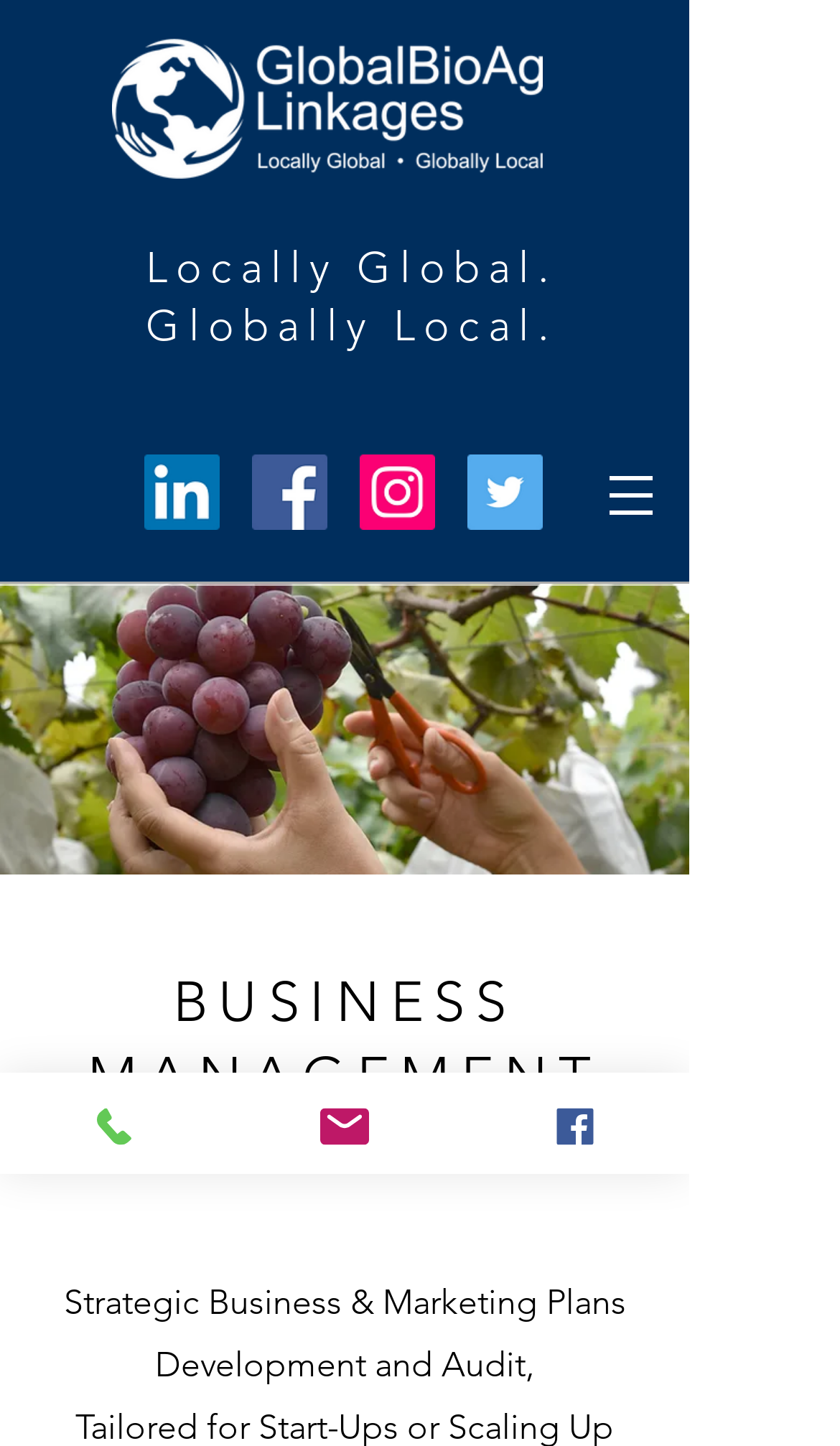Illustrate the webpage with a detailed description.

The webpage is titled "SDA | Bioaglinkages" and features a logo at the top left corner, with a heading "Locally Global. Globally Local." positioned below it. 

To the right of the logo, there is a social bar with four social media links: LinkedIn, Facebook, Instagram, and Twitter, each accompanied by its respective icon. 

Below the social bar, there is a navigation menu labeled "Site" with a dropdown button. 

On the left side of the page, there is a large image of "Picking Grapes" that spans from the middle to the bottom of the page. 

Above the image, there is a heading "BUSINESS MANAGEMENT ADVISORY" and a paragraph of text that describes the services offered, including "Strategic Business & Marketing Plans Development and Audit". 

At the bottom of the page, there are three links: "Phone", "Email", and "Facebook", each accompanied by a small icon.